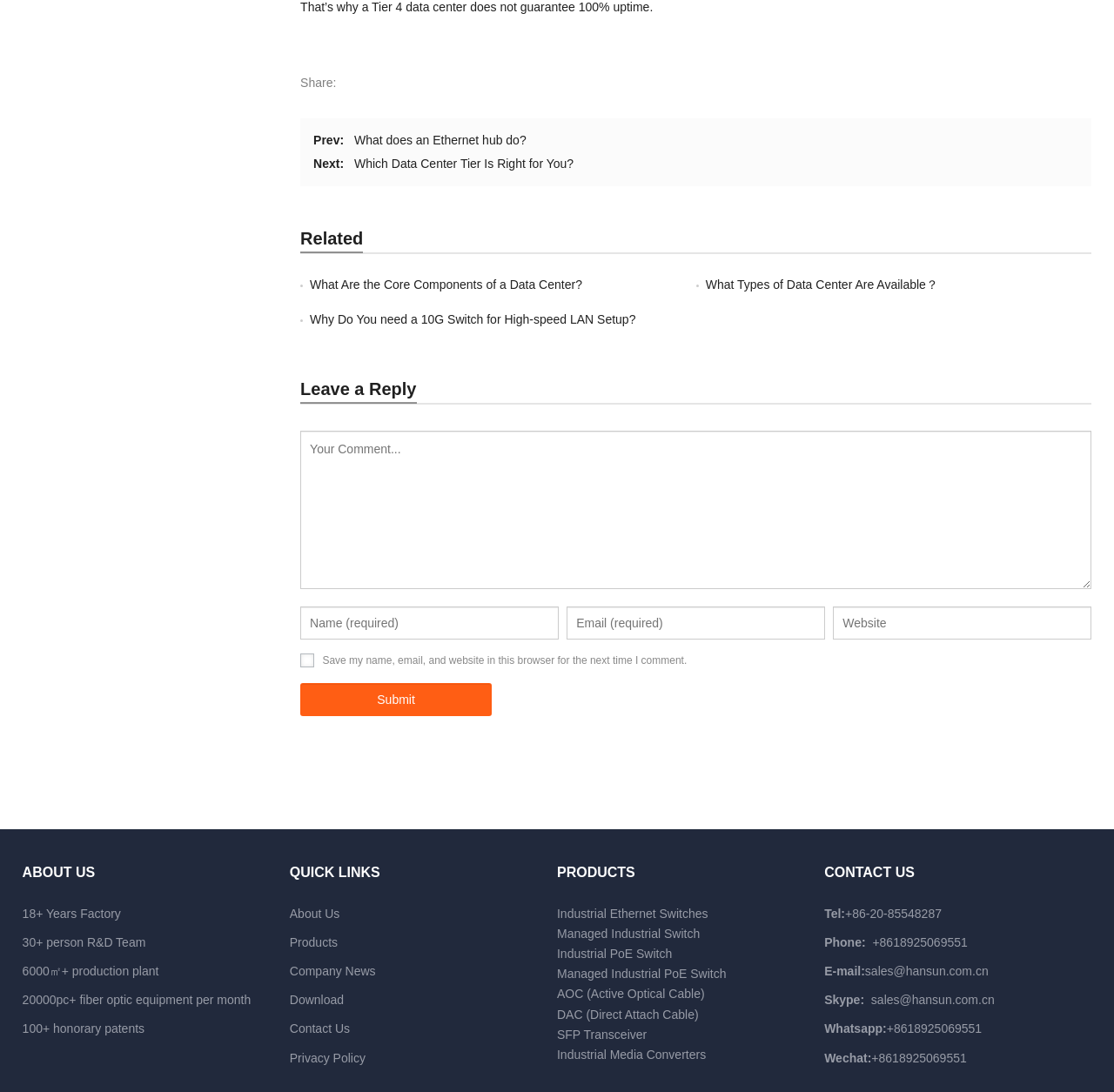Please identify the bounding box coordinates of the region to click in order to complete the task: "Leave a comment". The coordinates must be four float numbers between 0 and 1, specified as [left, top, right, bottom].

[0.27, 0.395, 0.98, 0.54]